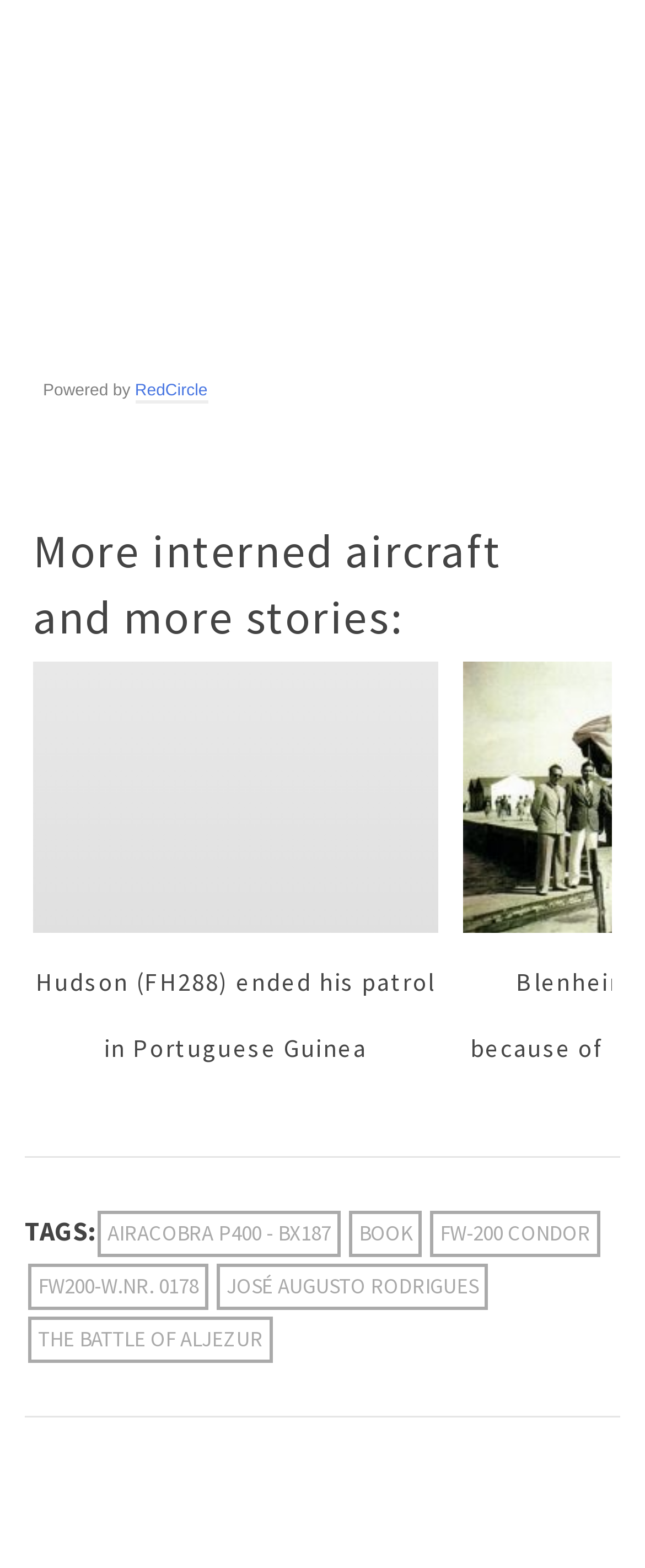What is the text above the first story?
Please provide a comprehensive and detailed answer to the question.

I examined the webpage structure and found that the text 'More interned aircraft and more stories:' is a heading that appears above the first story.